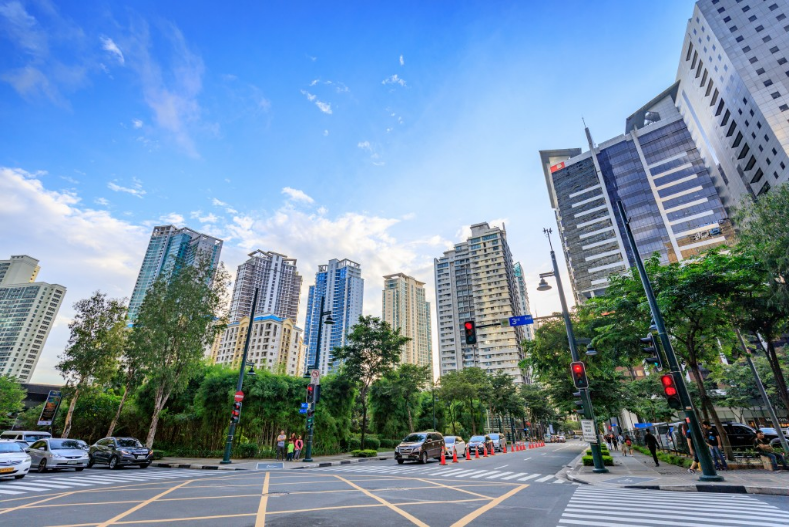What is the purpose of the red lights?
Please respond to the question with a detailed and thorough explanation.

The red traffic lights signal vehicles to halt, ensuring pedestrian safety in the bustling city environment, which is crucial for enhancing the quality of life in densely populated areas.